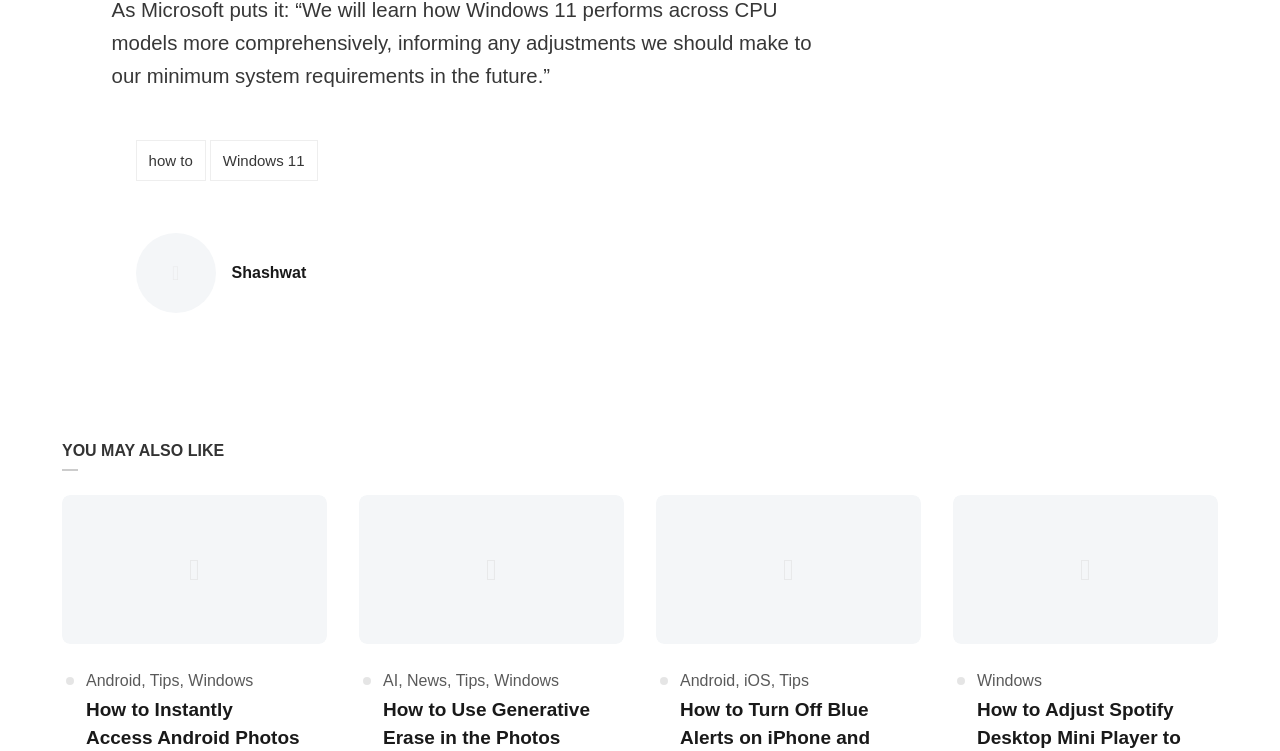Determine the bounding box coordinates of the clickable element to complete this instruction: "view Android category". Provide the coordinates in the format of four float numbers between 0 and 1, [left, top, right, bottom].

[0.067, 0.895, 0.11, 0.918]